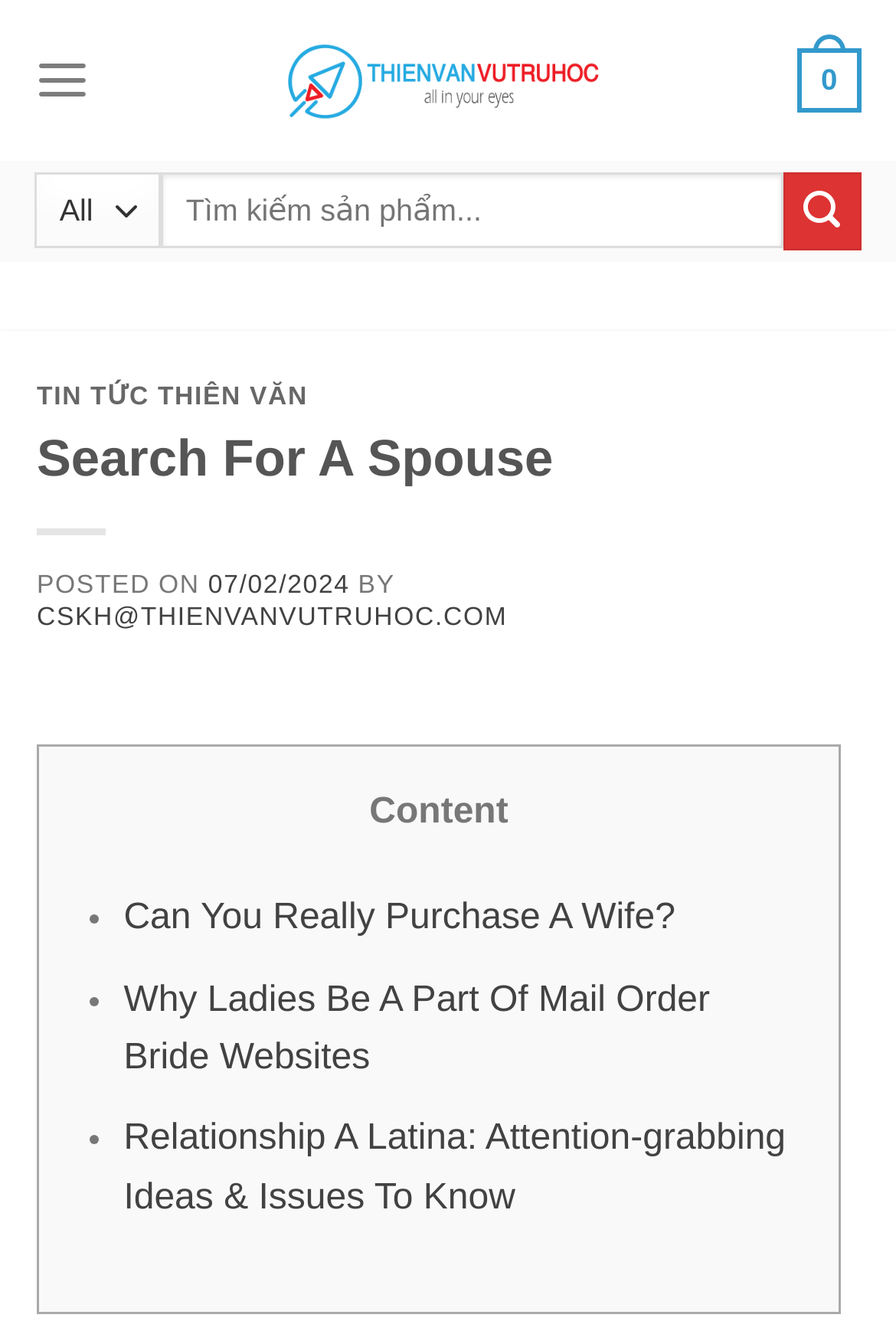Locate the bounding box coordinates of the area where you should click to accomplish the instruction: "Read the article 'Can You Really Purchase A Wife?'".

[0.138, 0.669, 0.754, 0.698]